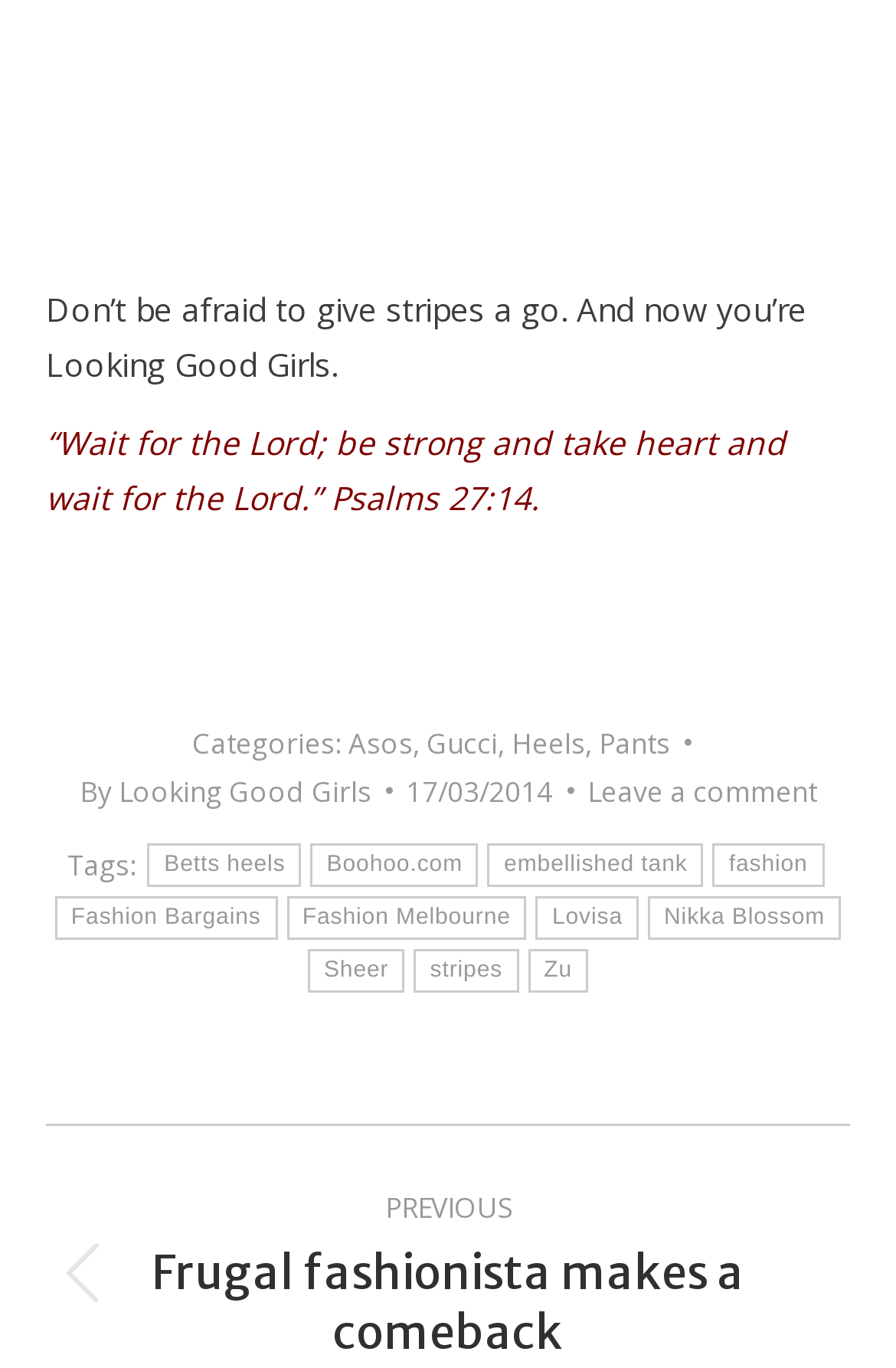Please find the bounding box coordinates (top-left x, top-left y, bottom-right x, bottom-right y) in the screenshot for the UI element described as follows: Character Sketch

None